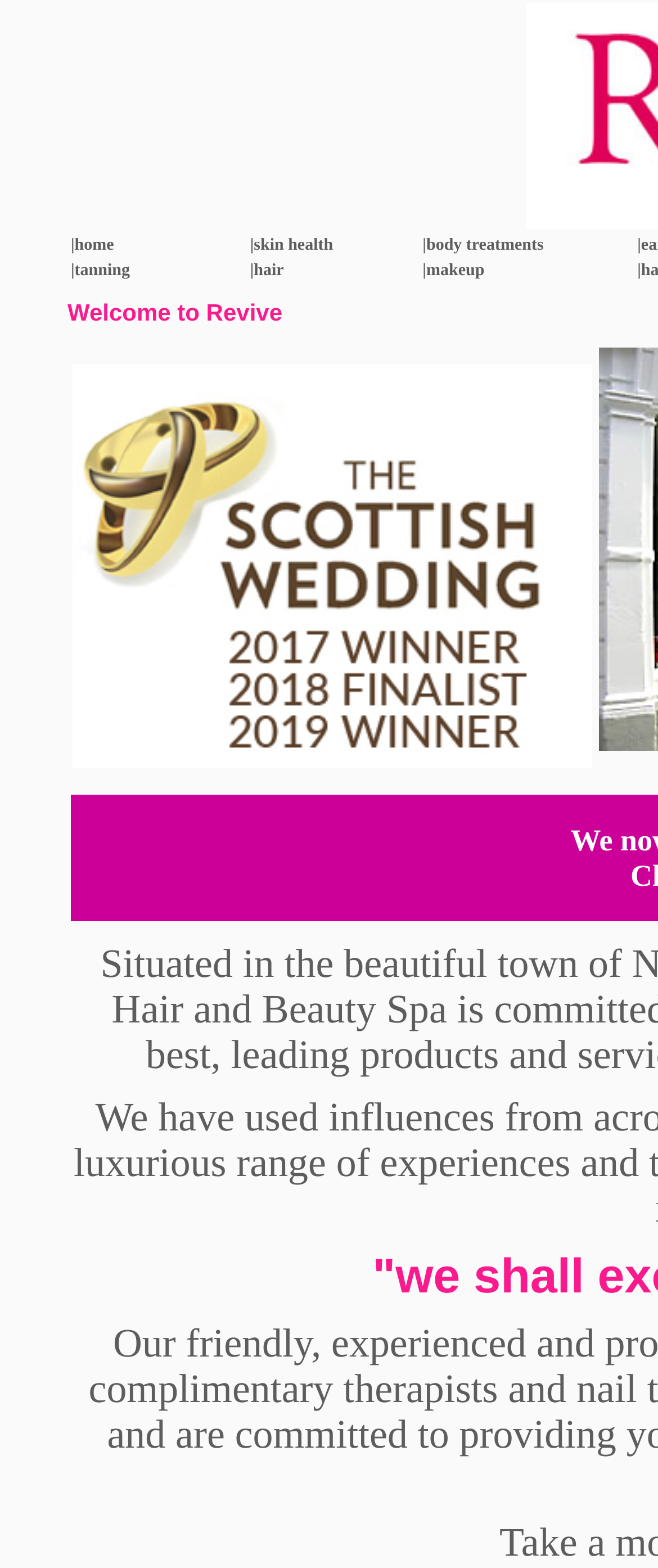Reply to the question with a brief word or phrase: What is the theme of the webpage?

Beauty and spa